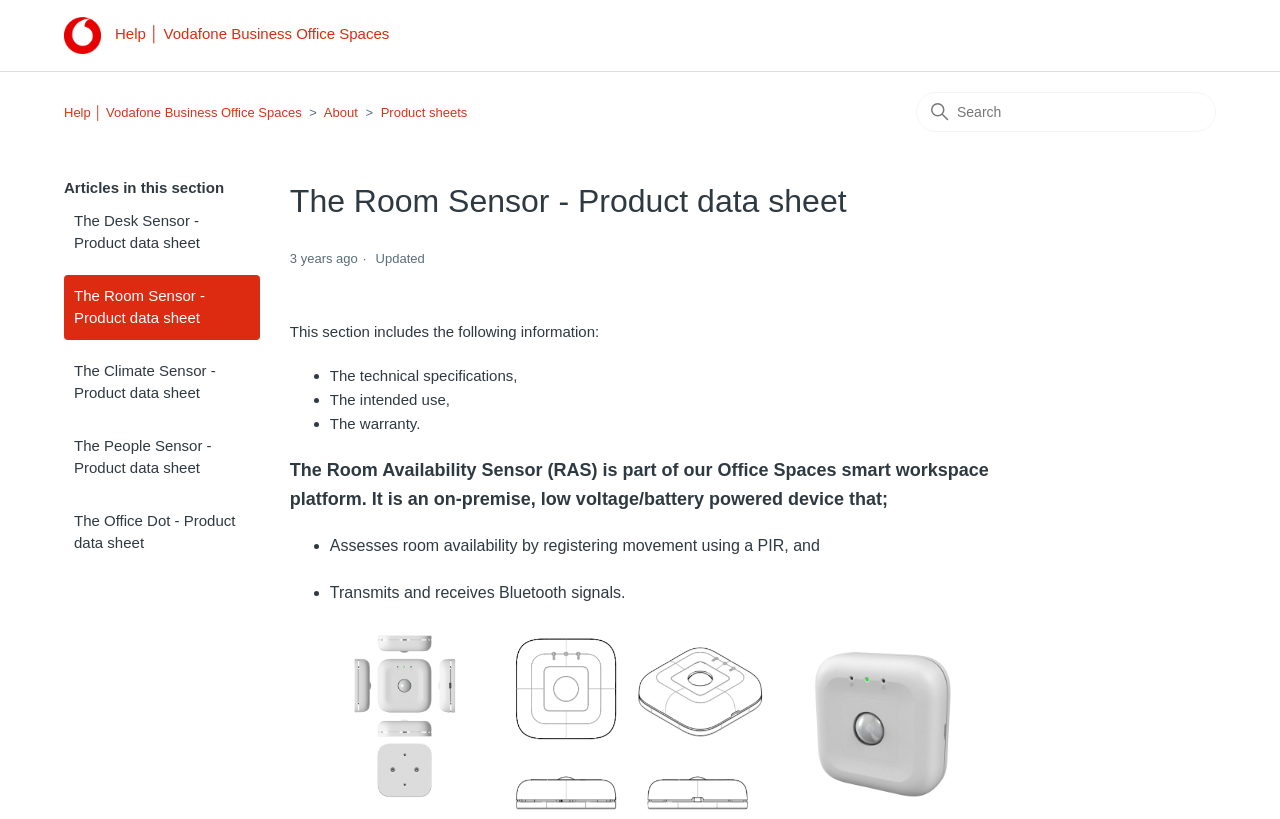Identify the bounding box coordinates for the region of the element that should be clicked to carry out the instruction: "view The Desk Sensor product data sheet". The bounding box coordinates should be four float numbers between 0 and 1, i.e., [left, top, right, bottom].

[0.05, 0.244, 0.203, 0.323]